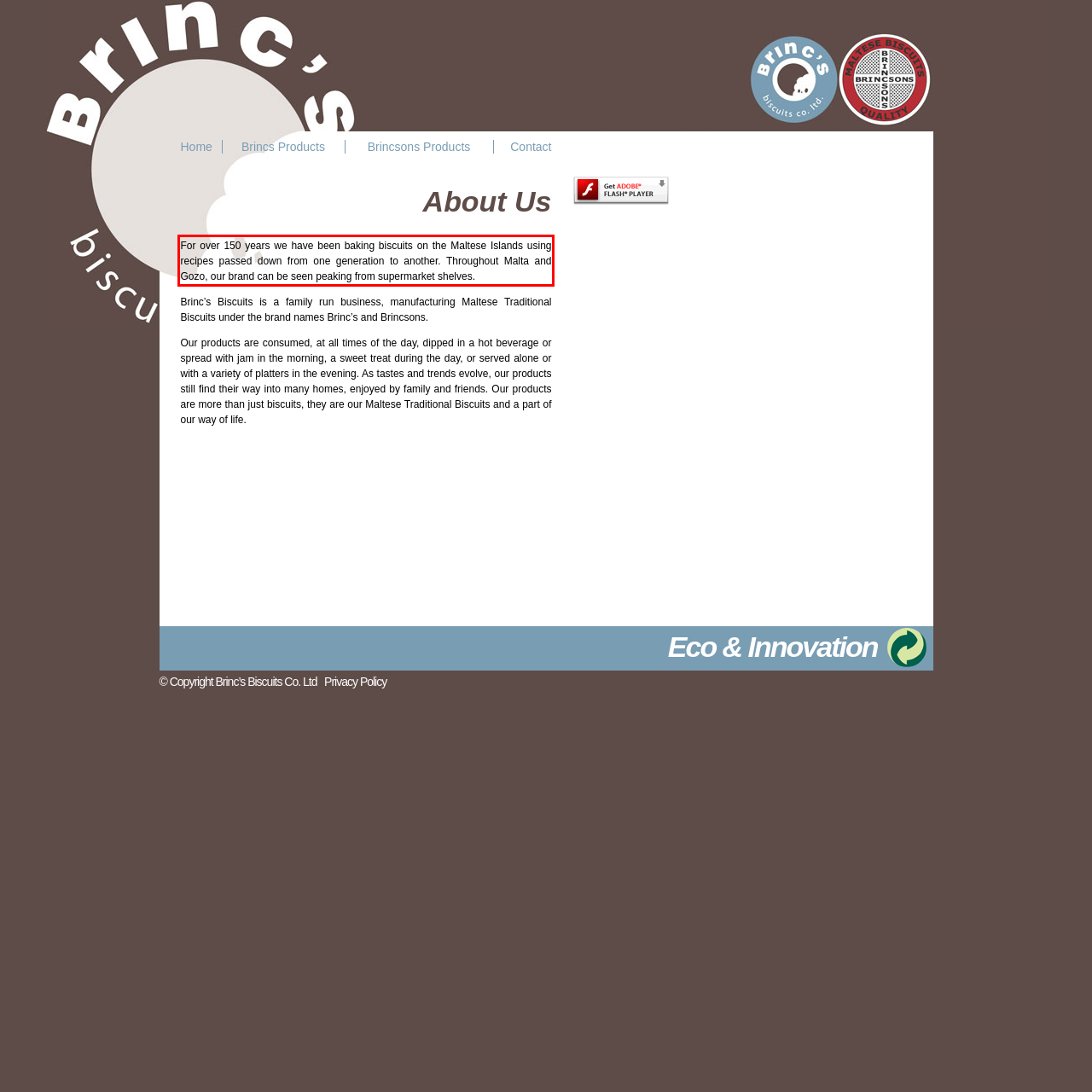Perform OCR on the text inside the red-bordered box in the provided screenshot and output the content.

For over 150 years we have been baking biscuits on the Maltese Islands using recipes passed down from one generation to another. Throughout Malta and Gozo, our brand can be seen peaking from supermarket shelves.